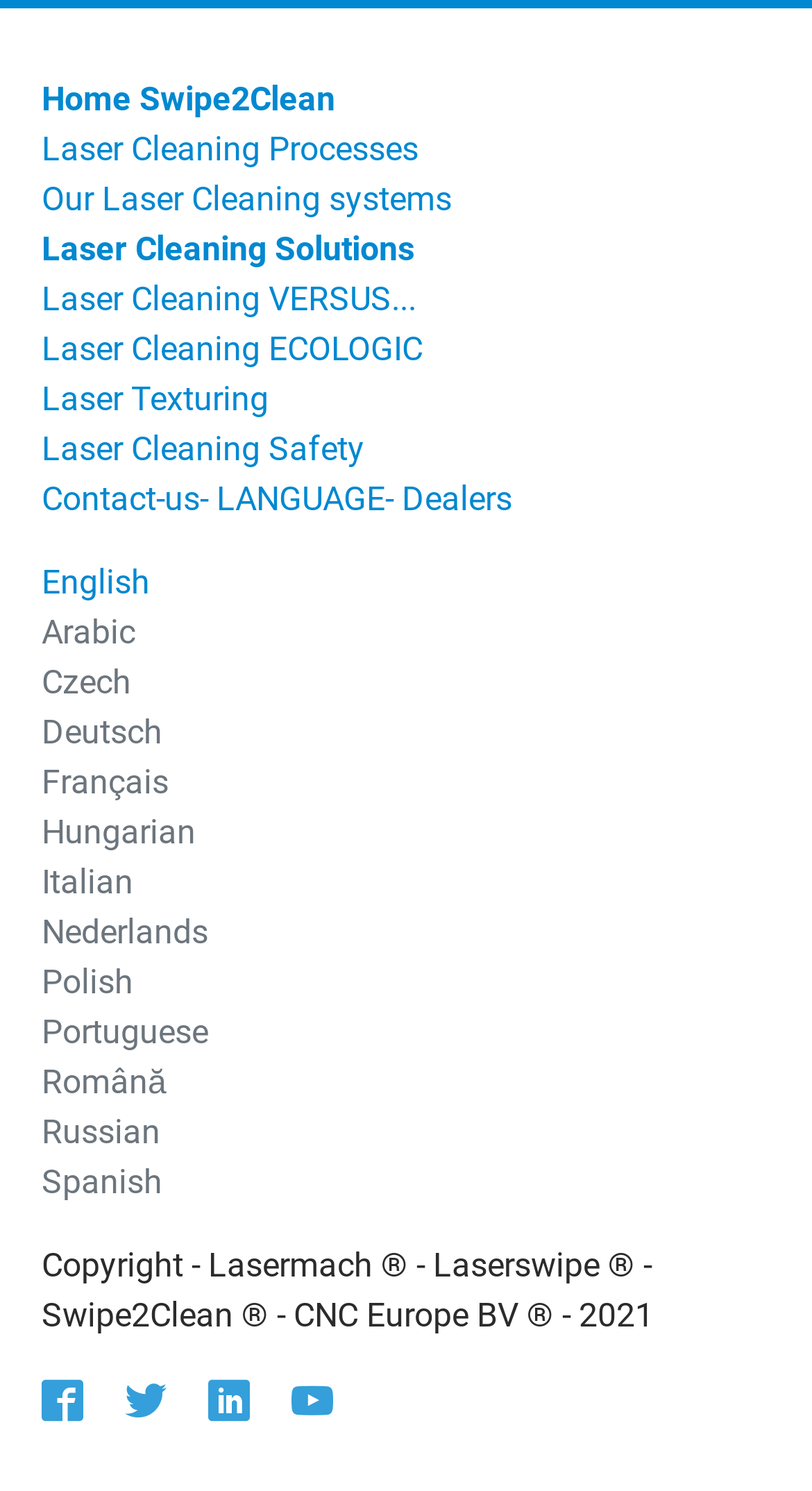How many languages are available on the webpage?
Using the information presented in the image, please offer a detailed response to the question.

The webpage provides 14 language options, which are English, Arabic, Czech, Deutsch, Français, Hungarian, Italian, Nederlands, Polish, Portuguese, Română, Russian, and Spanish. These options are located at the top right corner of the webpage.